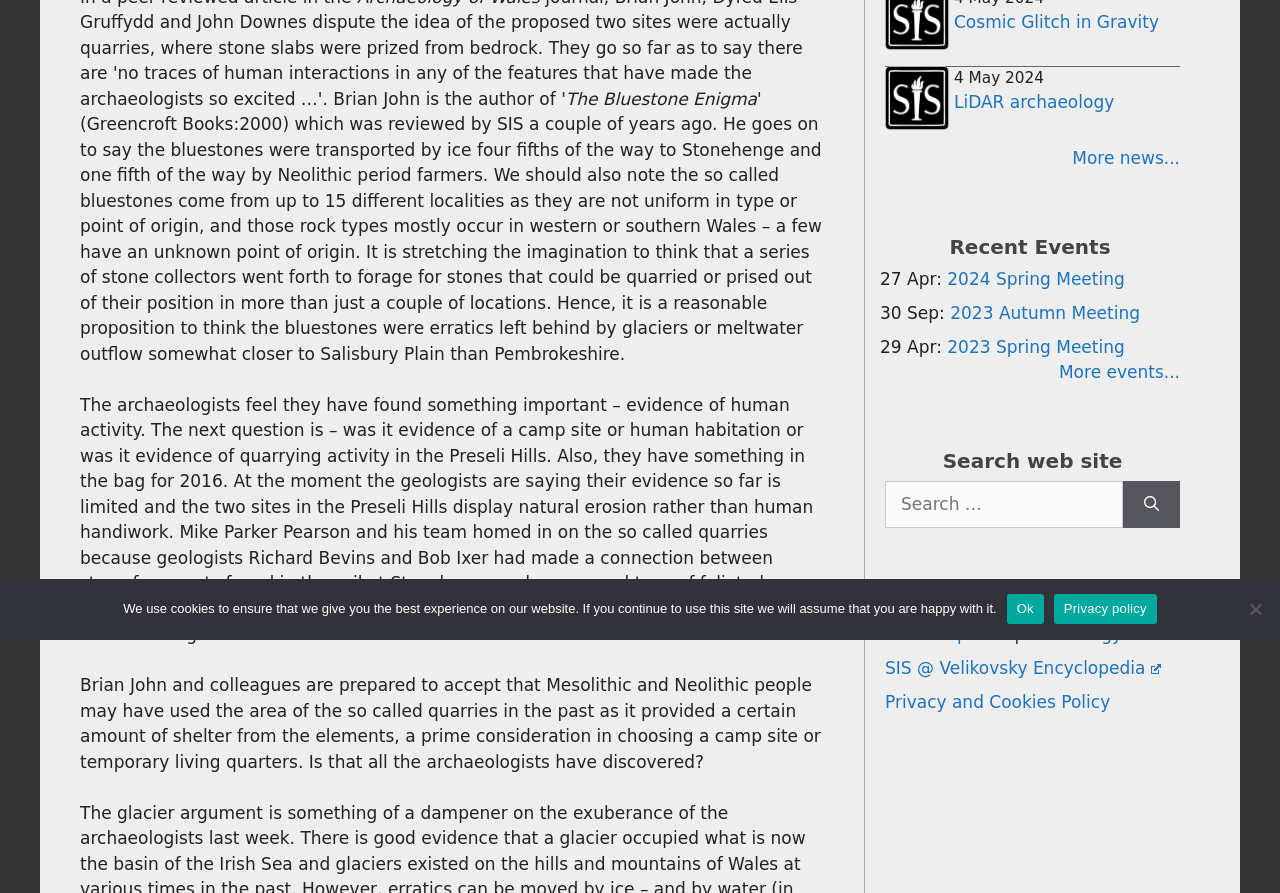Provide the bounding box coordinates of the HTML element described by the text: "Privacy policy". The coordinates should be in the format [left, top, right, bottom] with values between 0 and 1.

[0.823, 0.665, 0.904, 0.698]